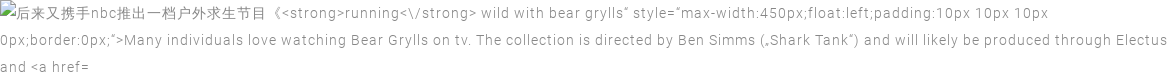Thoroughly describe everything you see in the image.

This image features a promotional graphic related to the outdoor survival show "Running Wild with Bear Grylls." The background highlights a set design or a thematic visual connected to adventure and survival. Accompanying text notes that many viewers enjoy watching Bear Grylls on television, with direction attributed to Ben Simms from "Shark Tank." The show is produced by Electus and includes details about its unique format, which likely incorporates interactive storytelling. This graphic encapsulates the essence of the program, focusing on survival skills and outdoor challenges, aiming to engage audiences interested in adventure and exploration.